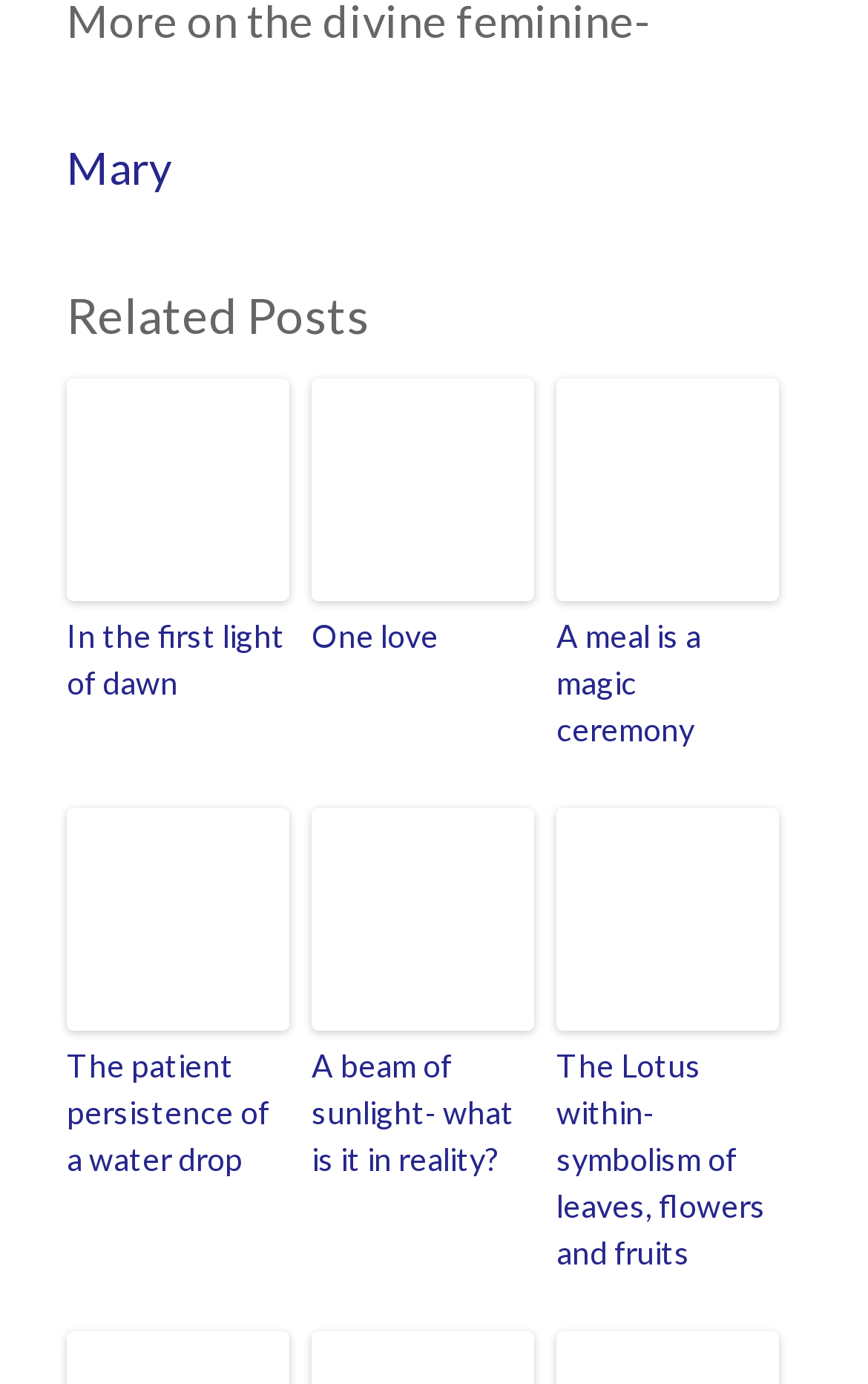Determine the bounding box for the described UI element: "Mary".

[0.077, 0.101, 0.197, 0.139]